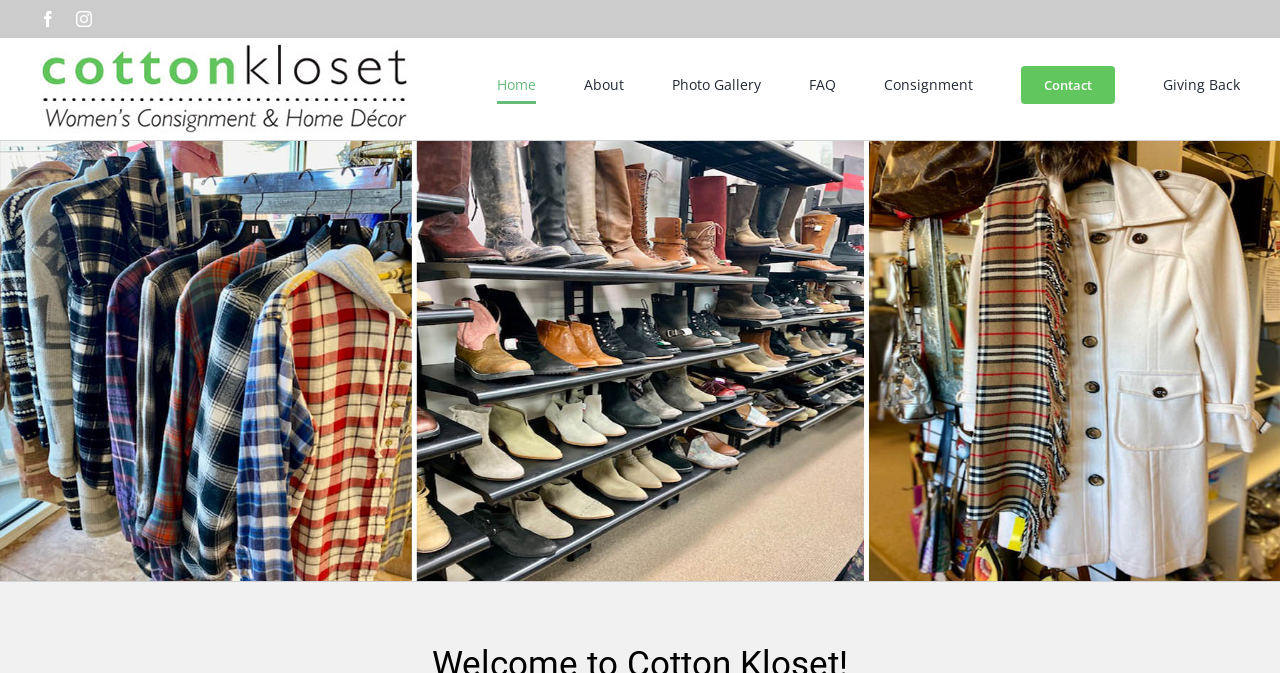What is the logo of the website?
Please provide a detailed and thorough answer to the question.

I found an image with the description 'Cotton Kloset Logo' at the top of the webpage, which suggests that it is the logo of the website.